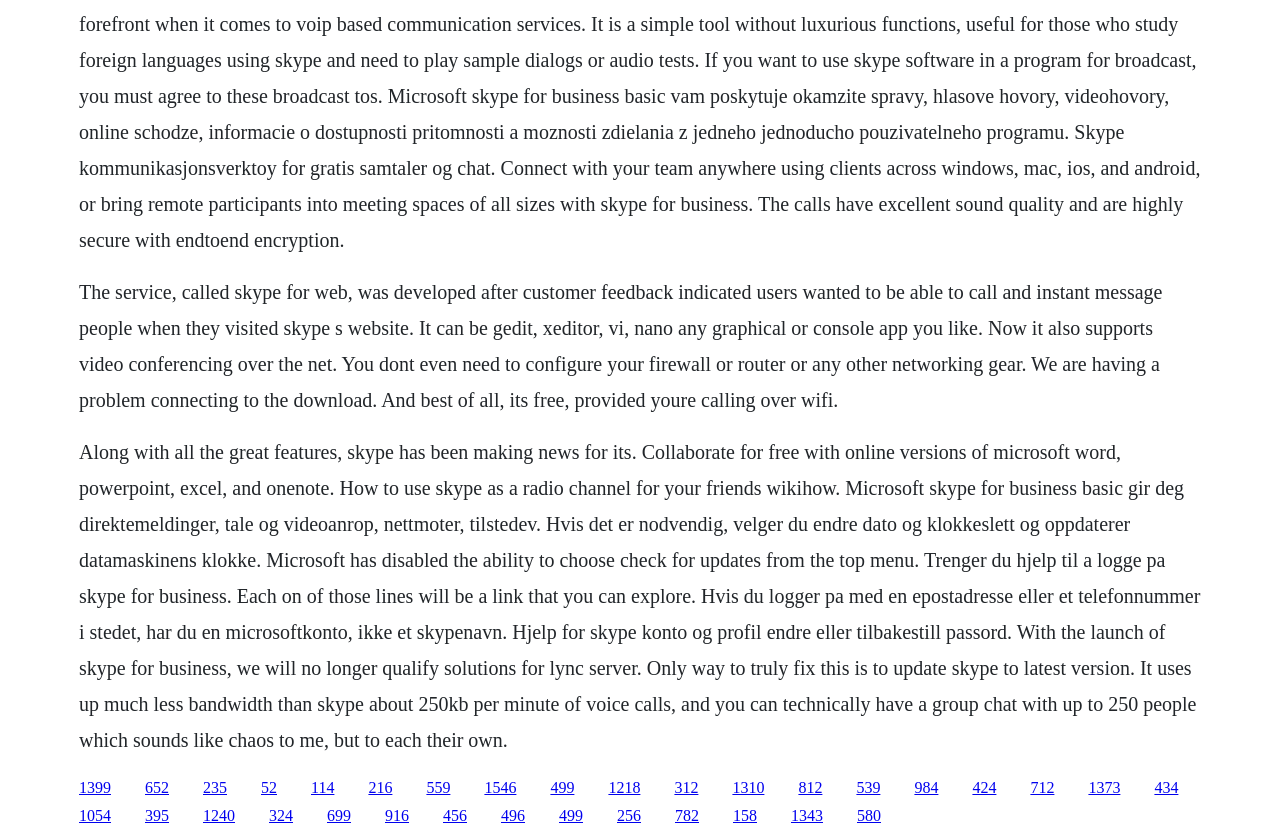Specify the bounding box coordinates of the element's region that should be clicked to achieve the following instruction: "Click the link '235'". The bounding box coordinates consist of four float numbers between 0 and 1, in the format [left, top, right, bottom].

[0.159, 0.928, 0.177, 0.948]